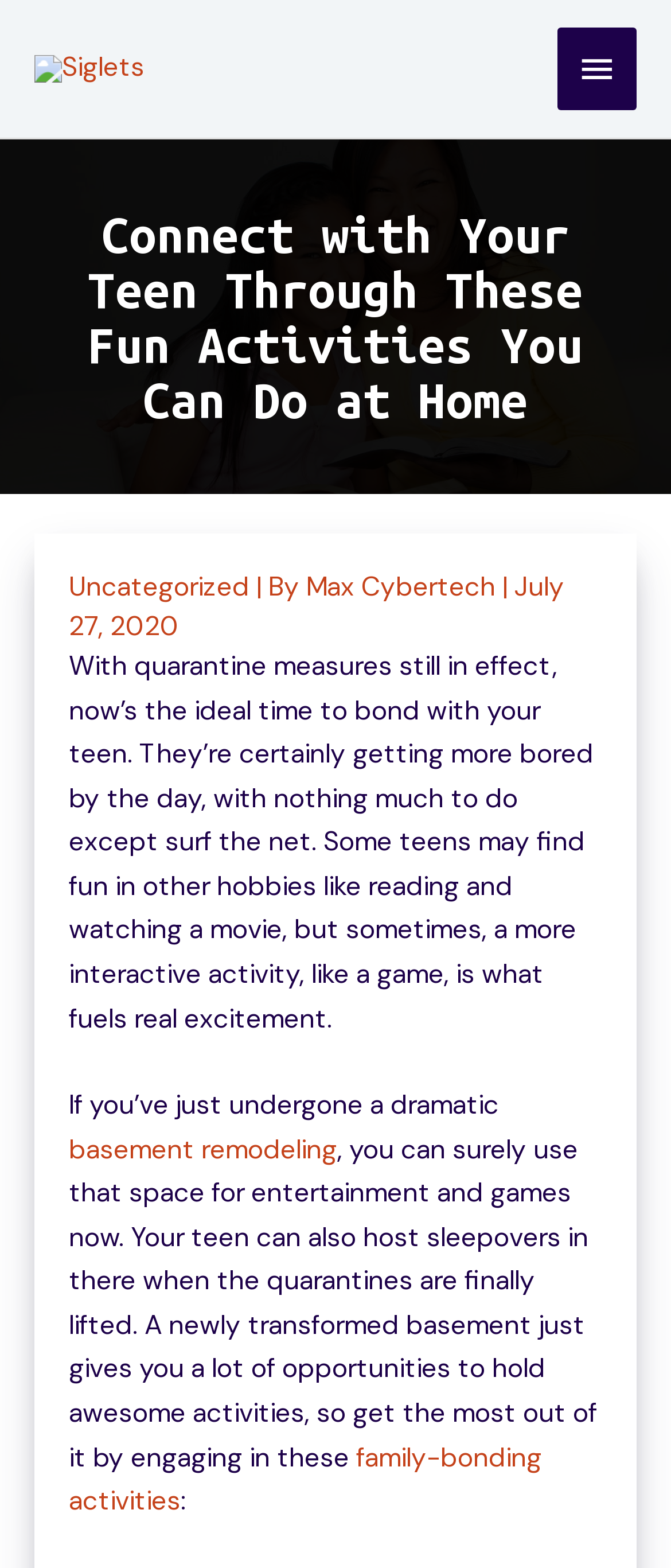Provide a single word or phrase answer to the question: 
What is the website about?

Family bonding activities